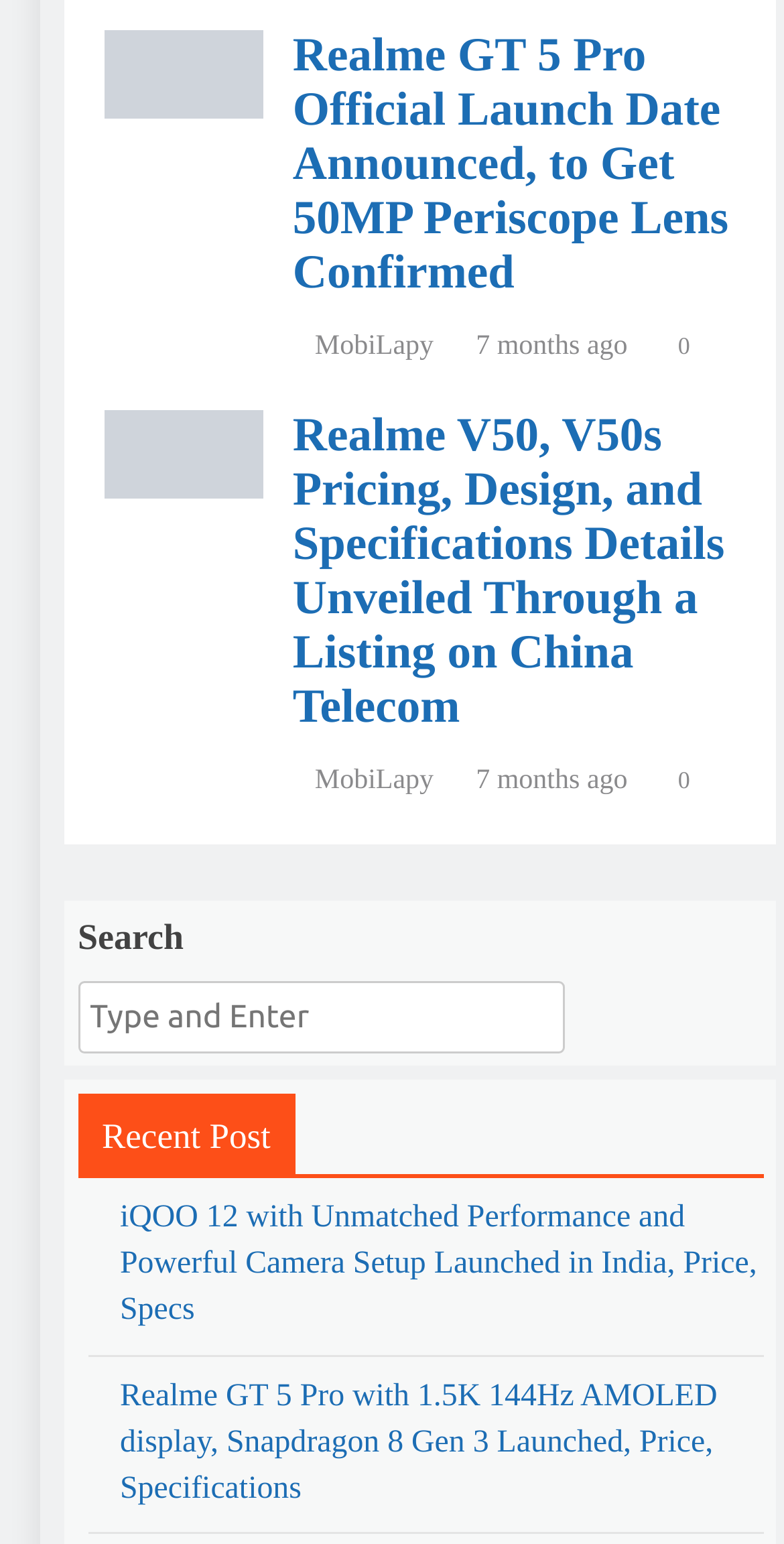Determine the bounding box coordinates of the UI element that matches the following description: "name="s" placeholder="Type and Enter"". The coordinates should be four float numbers between 0 and 1 in the format [left, top, right, bottom].

[0.015, 0.333, 0.528, 0.375]